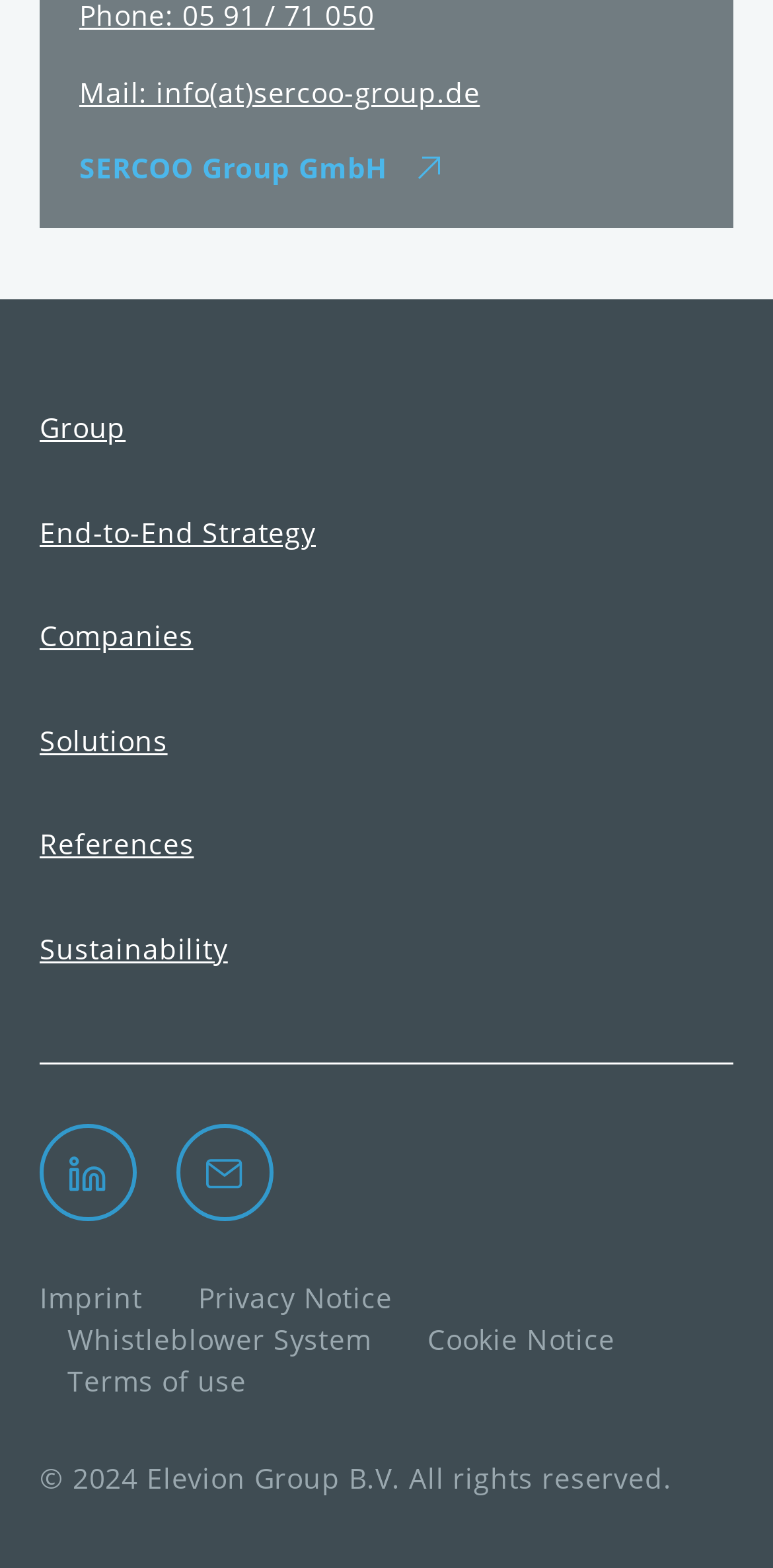What is the company's email address?
Refer to the image and give a detailed response to the question.

I found the email address by looking at the link element with the text 'Mail: info(at)sercoo-group.de' which is located at the top of the page.